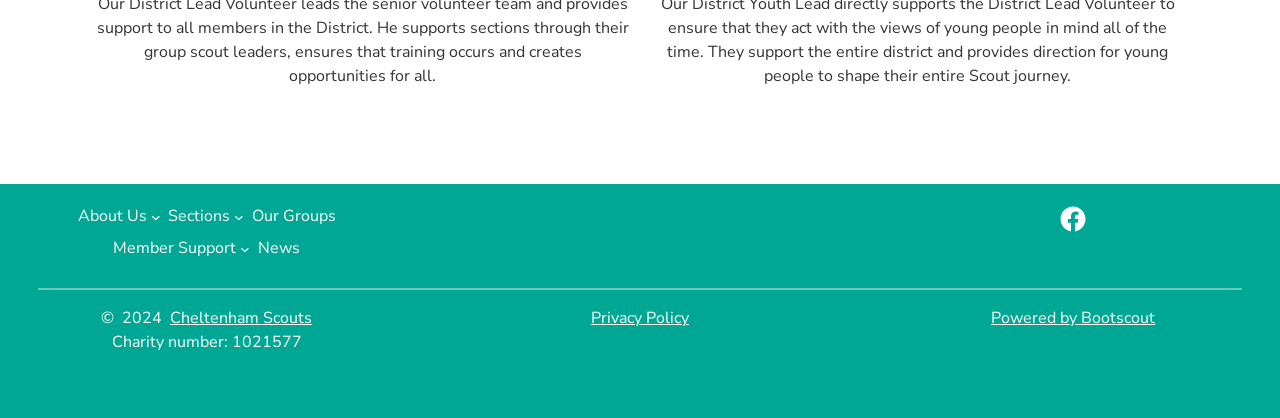What is the text above the copyright symbol?
Answer the question with a single word or phrase derived from the image.

Member Support